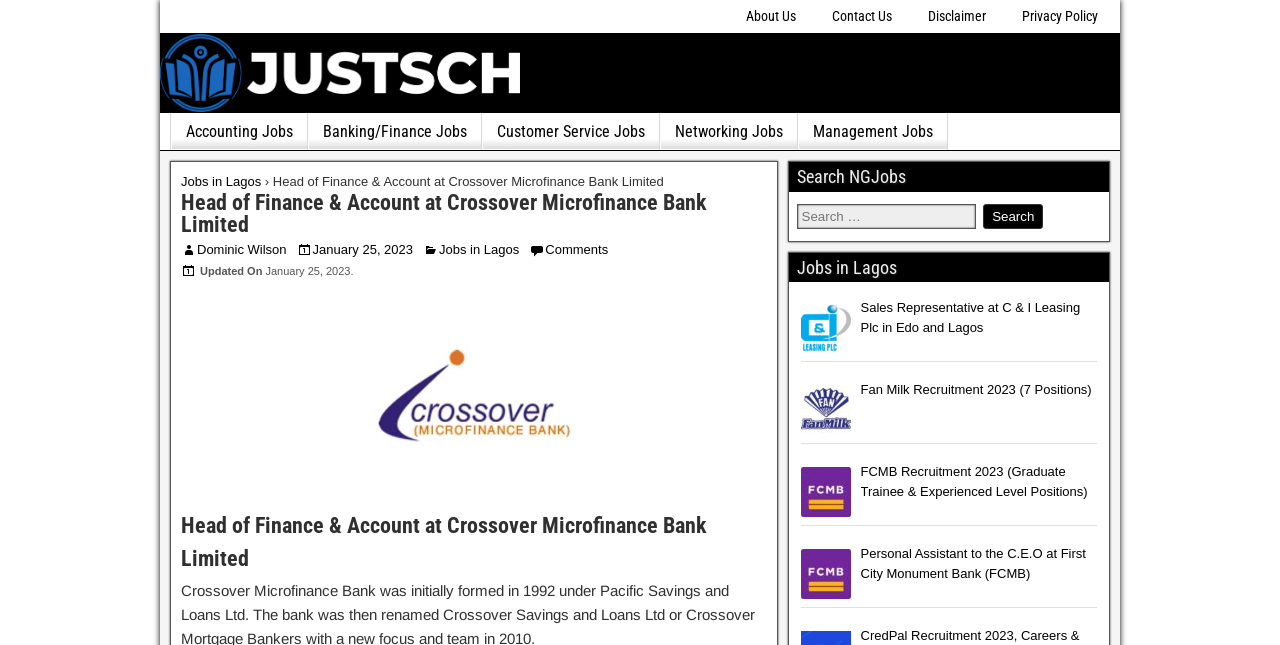Kindly determine the bounding box coordinates for the area that needs to be clicked to execute this instruction: "View Nokia Lumia 920 article".

None